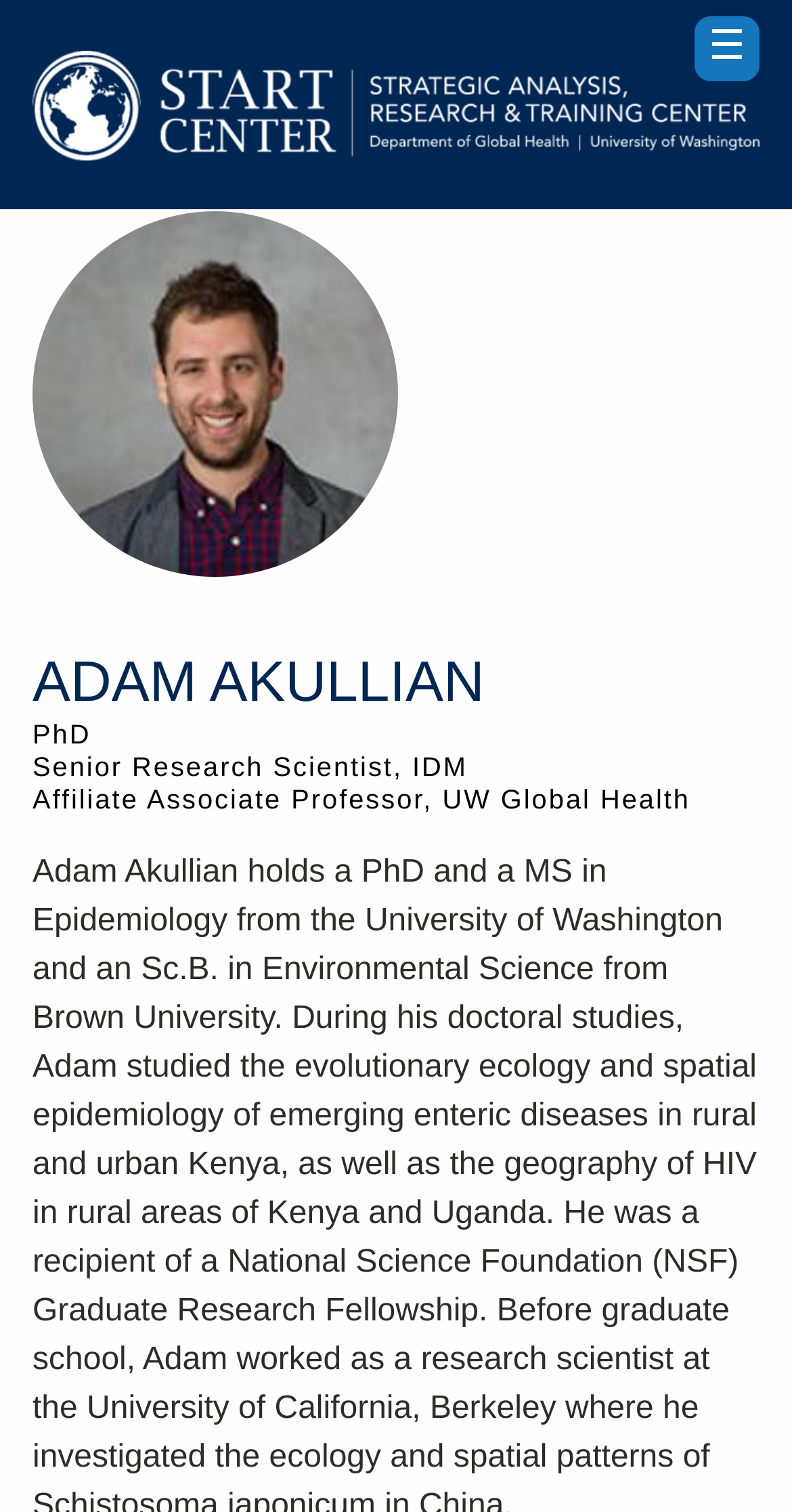Write an elaborate caption that captures the essence of the webpage.

The webpage is about Adam Akullian, a researcher at the START Center. At the top left of the page, there is a link to the START Center's homepage. Next to it, on the top right, is a button with a hamburger menu icon. Below the link, there is a large image that takes up about half of the page's width. 

The main content of the page is focused on Adam Akullian, with a large heading displaying his name. Below his name, there are three lines of text describing his credentials: he has a PhD, is a Senior Research Scientist at IDM, and is an Affiliate Associate Professor at UW Global Health.